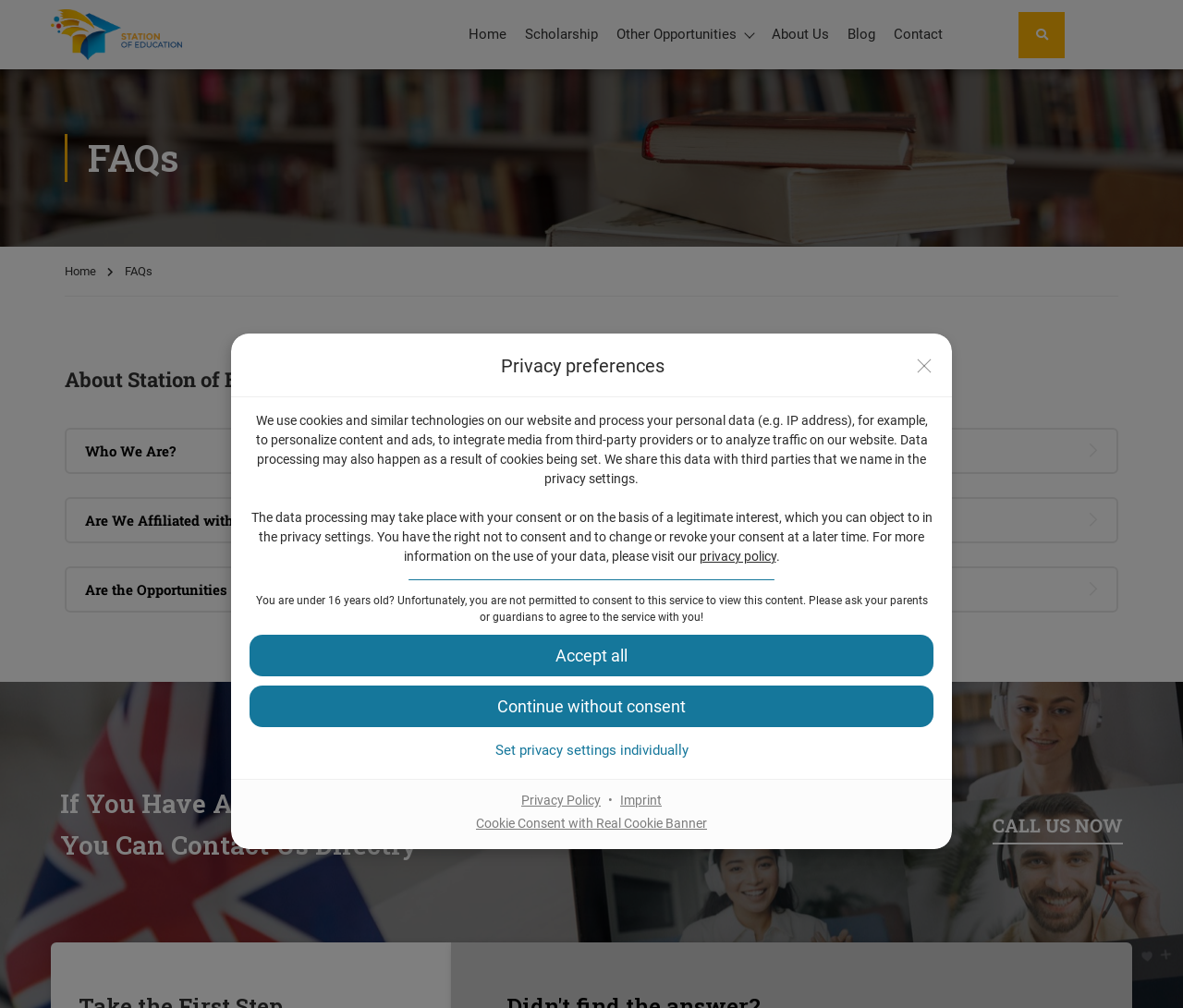Given the description: "Are the Opportunities Real?", determine the bounding box coordinates of the UI element. The coordinates should be formatted as four float numbers between 0 and 1, [left, top, right, bottom].

[0.055, 0.562, 0.488, 0.608]